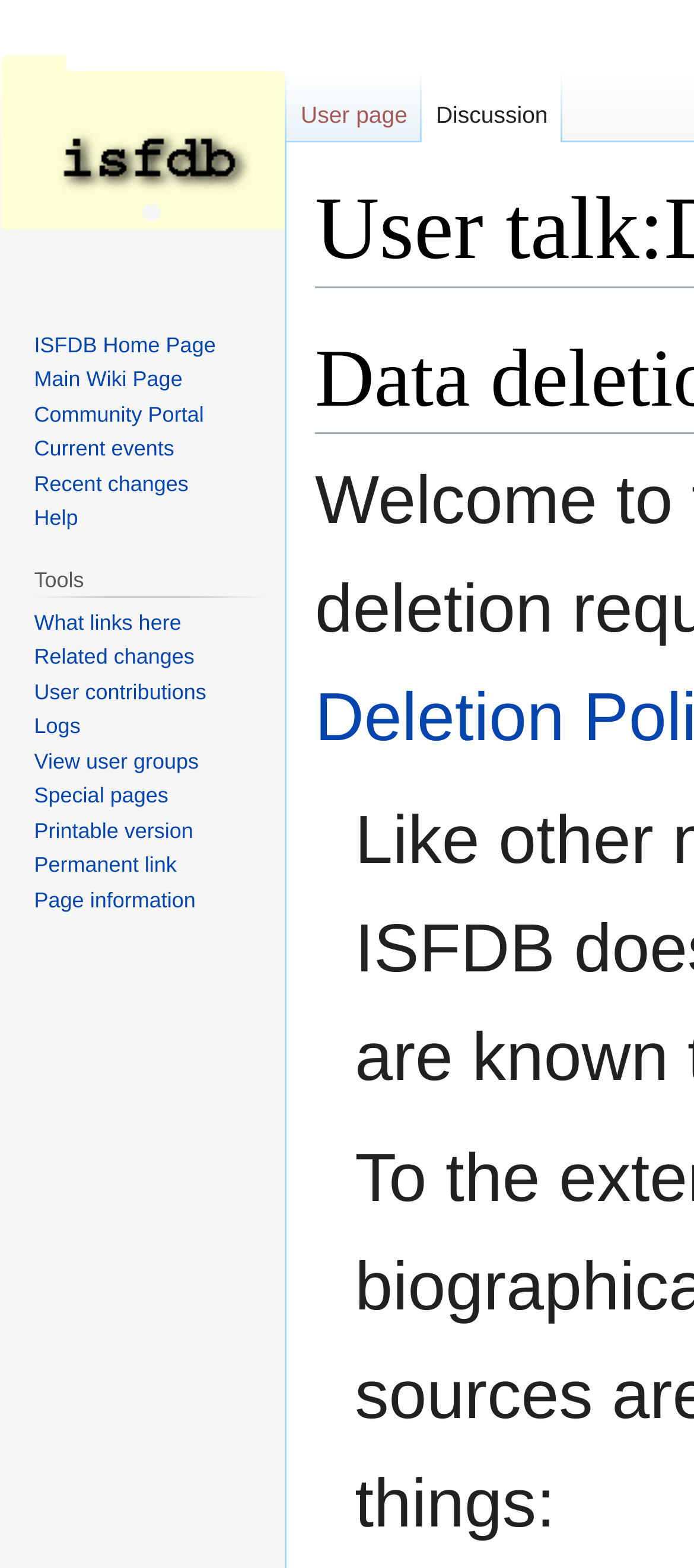Find the bounding box coordinates for the area that must be clicked to perform this action: "Check what links here".

[0.049, 0.389, 0.261, 0.405]